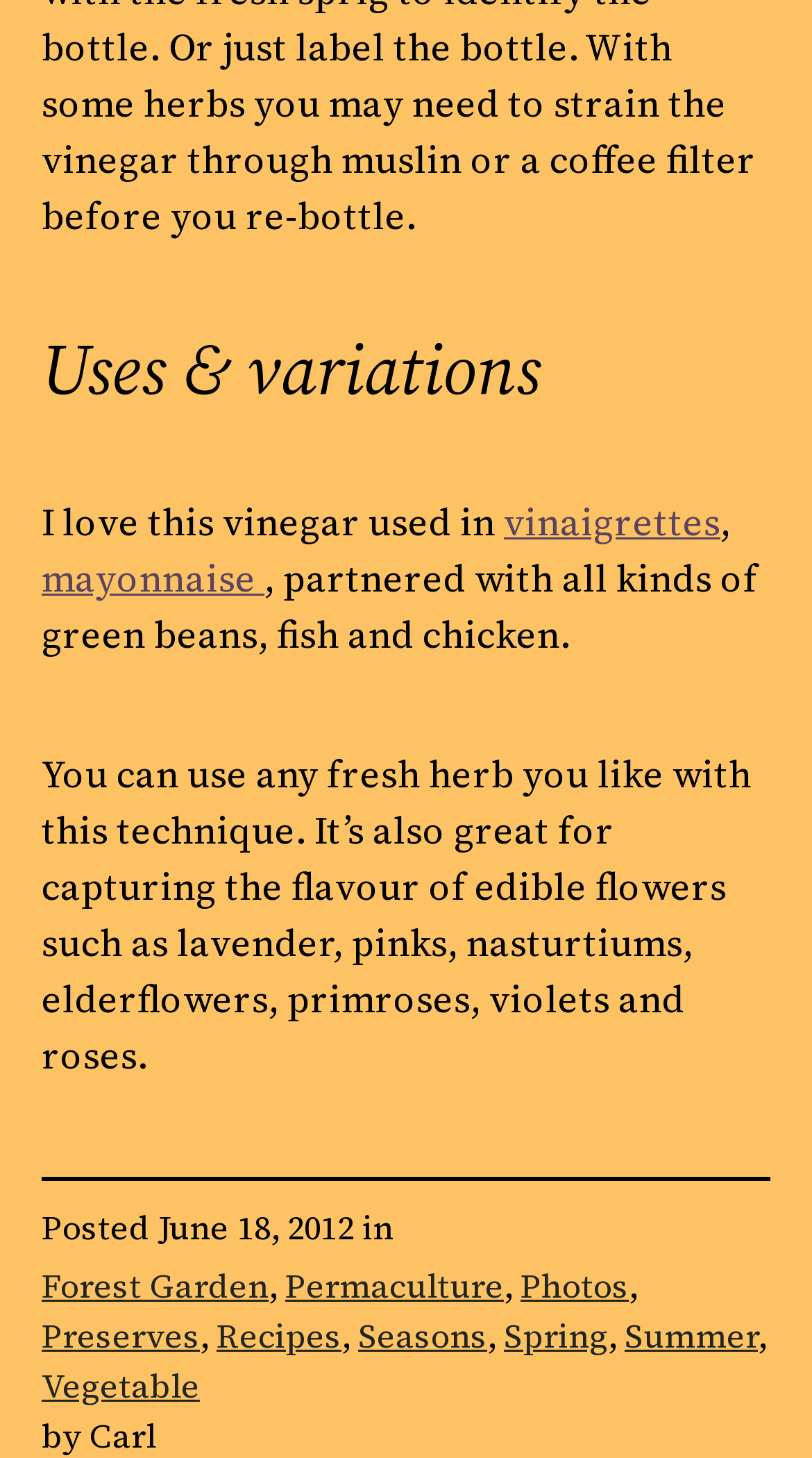Can you show the bounding box coordinates of the region to click on to complete the task described in the instruction: "Click on 'vinaigrettes'"?

[0.621, 0.341, 0.887, 0.376]